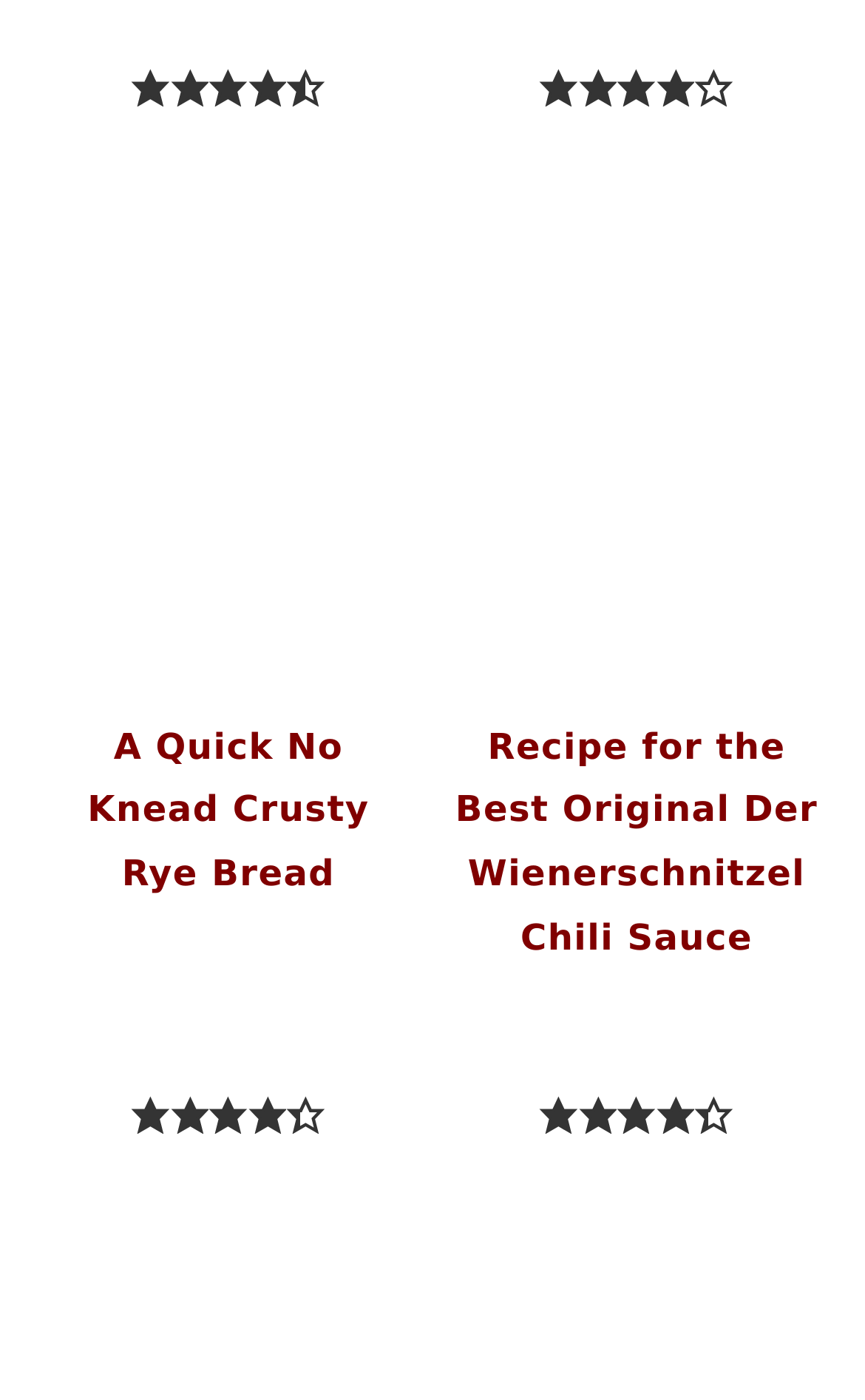How many recipes are displayed on this page?
Using the image as a reference, answer the question with a short word or phrase.

2